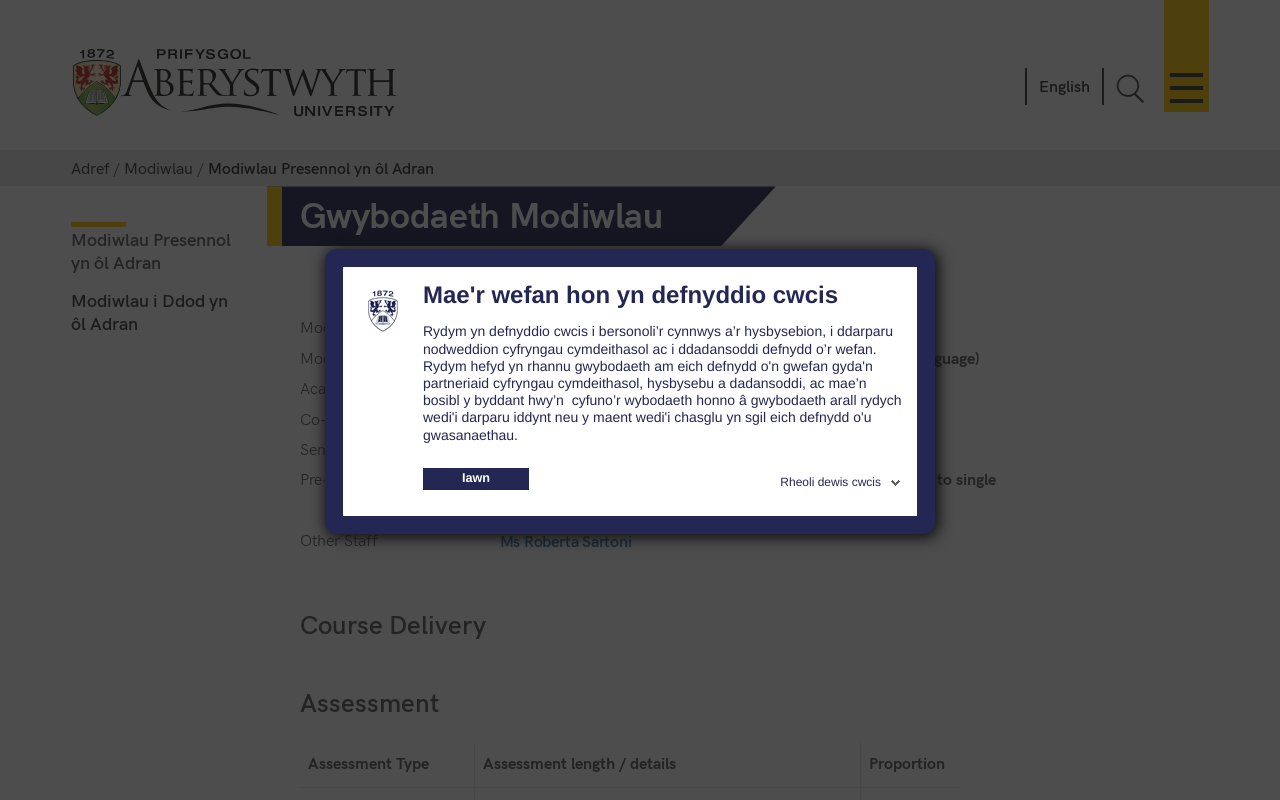Answer the following in one word or a short phrase: 
What is the proportion of the assessment type in the Italian Language course?

Not specified